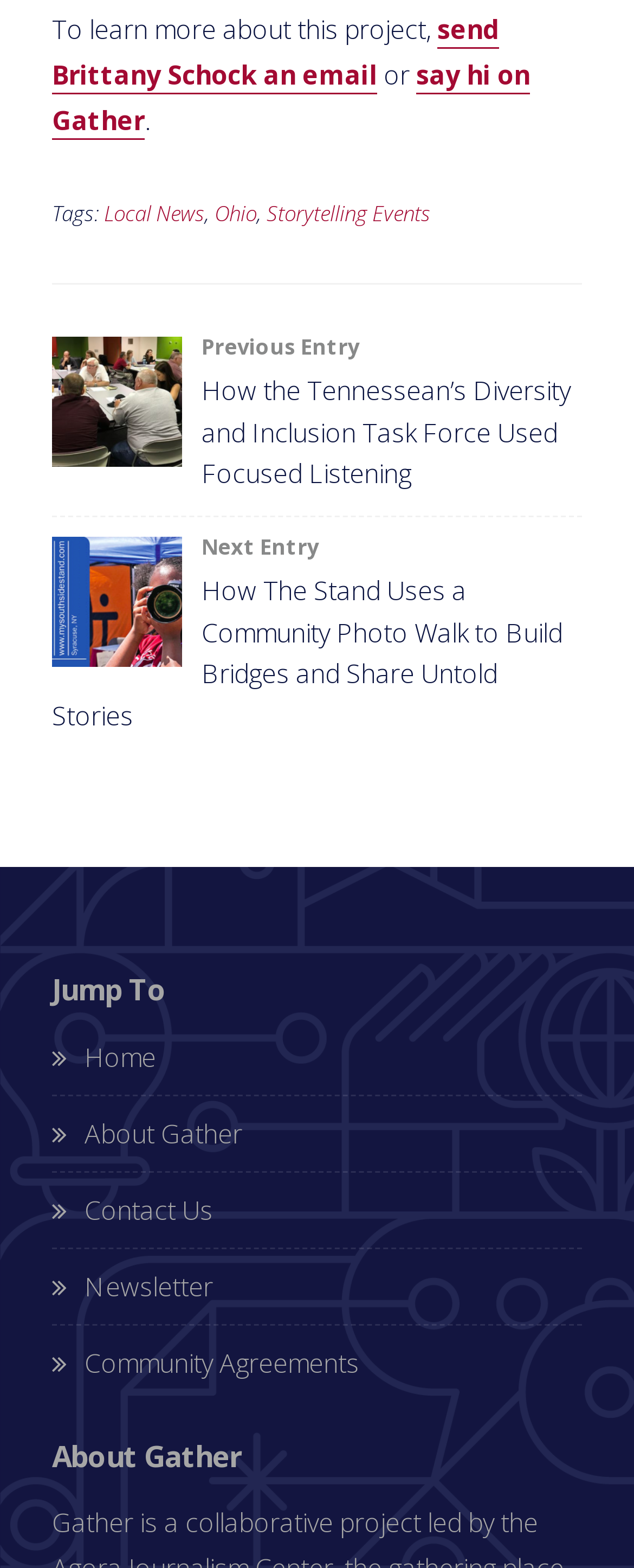Show the bounding box coordinates for the element that needs to be clicked to execute the following instruction: "view Local News". Provide the coordinates in the form of four float numbers between 0 and 1, i.e., [left, top, right, bottom].

[0.164, 0.126, 0.323, 0.145]